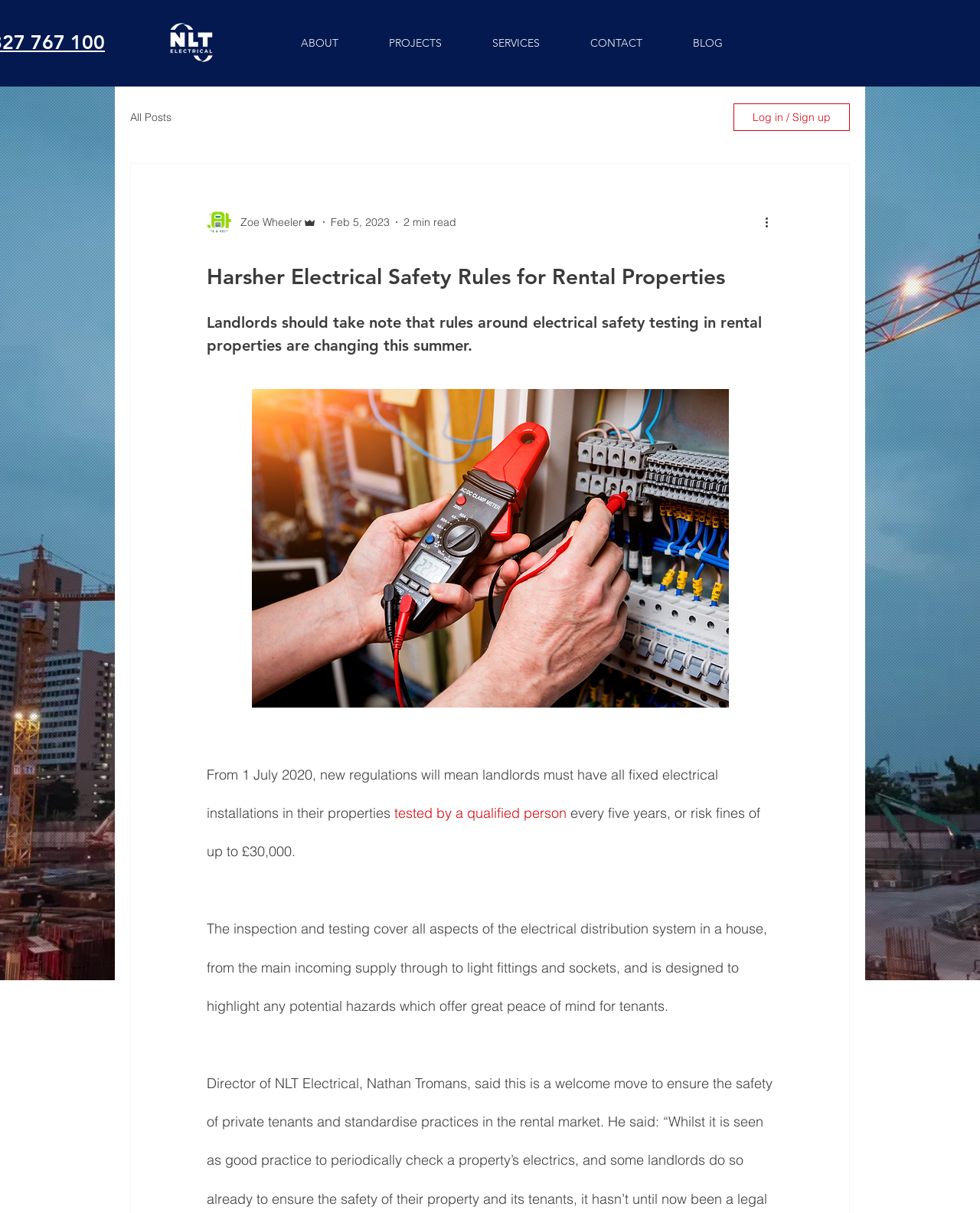Identify the first-level heading on the webpage and generate its text content.

Harsher Electrical Safety Rules for Rental Properties